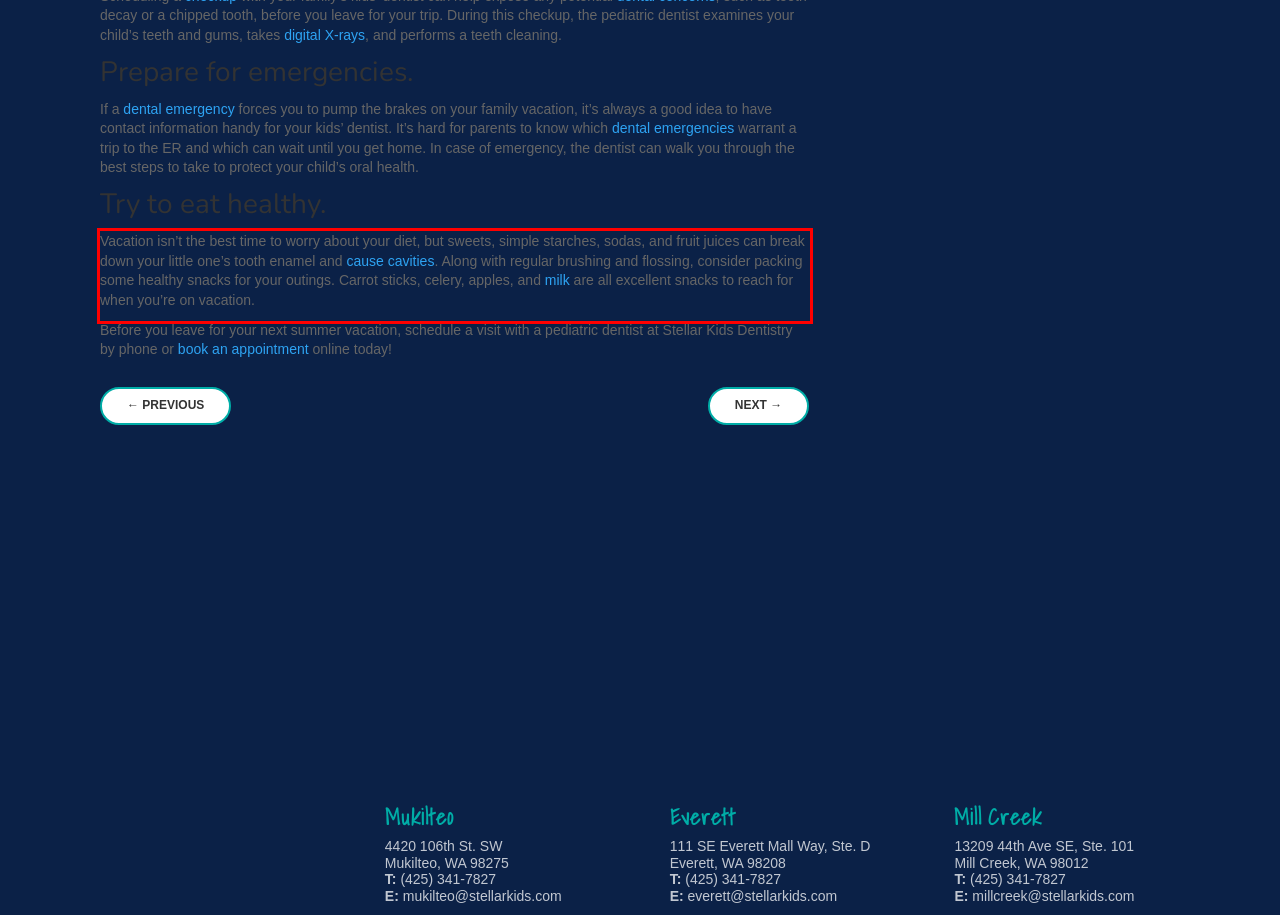Within the provided webpage screenshot, find the red rectangle bounding box and perform OCR to obtain the text content.

Vacation isn’t the best time to worry about your diet, but sweets, simple starches, sodas, and fruit juices can break down your little one’s tooth enamel and cause cavities. Along with regular brushing and flossing, consider packing some healthy snacks for your outings. Carrot sticks, celery, apples, and milk are all excellent snacks to reach for when you’re on vacation.